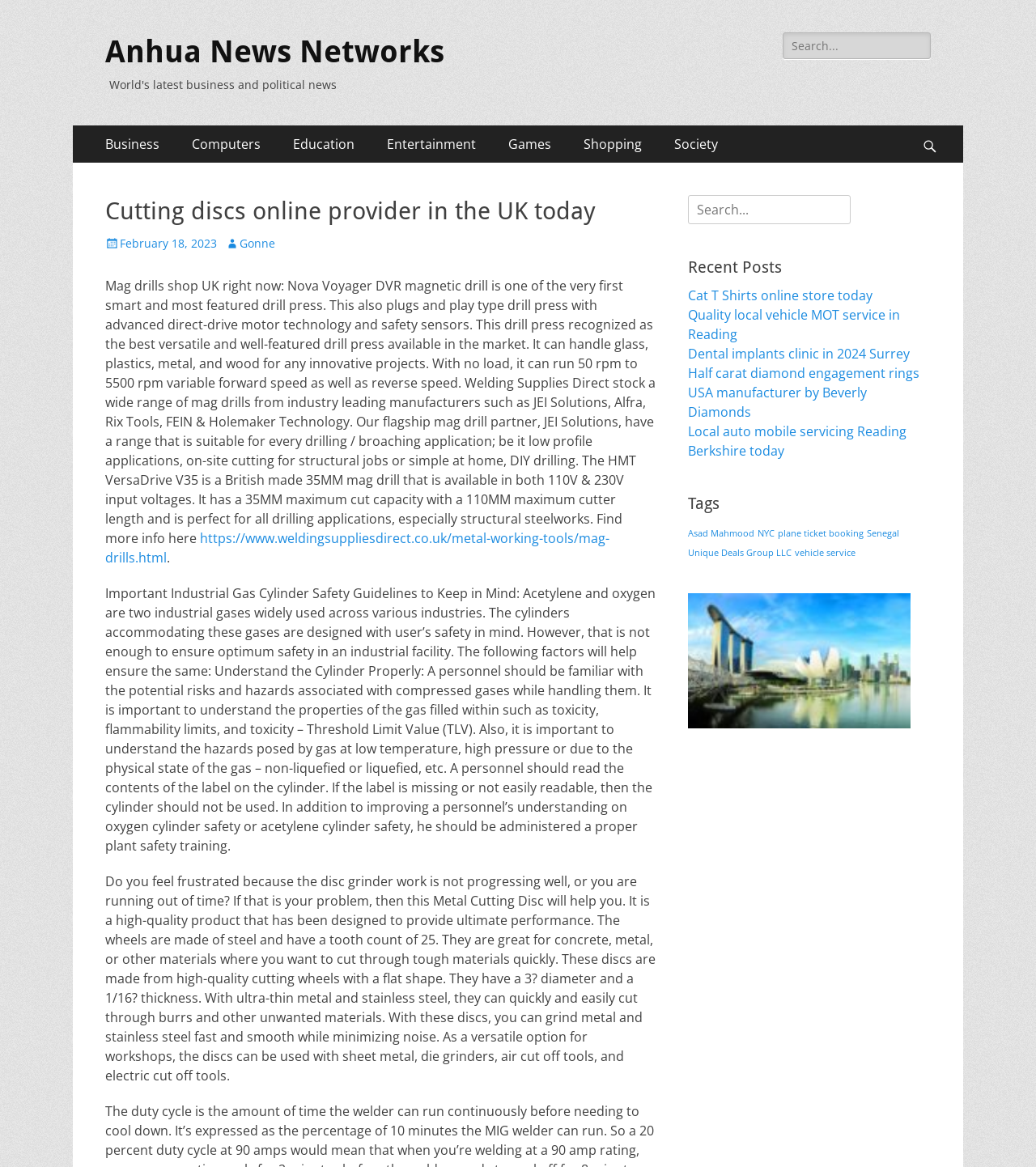Answer the following query concisely with a single word or phrase:
What is the primary menu item after 'Business'?

Computers